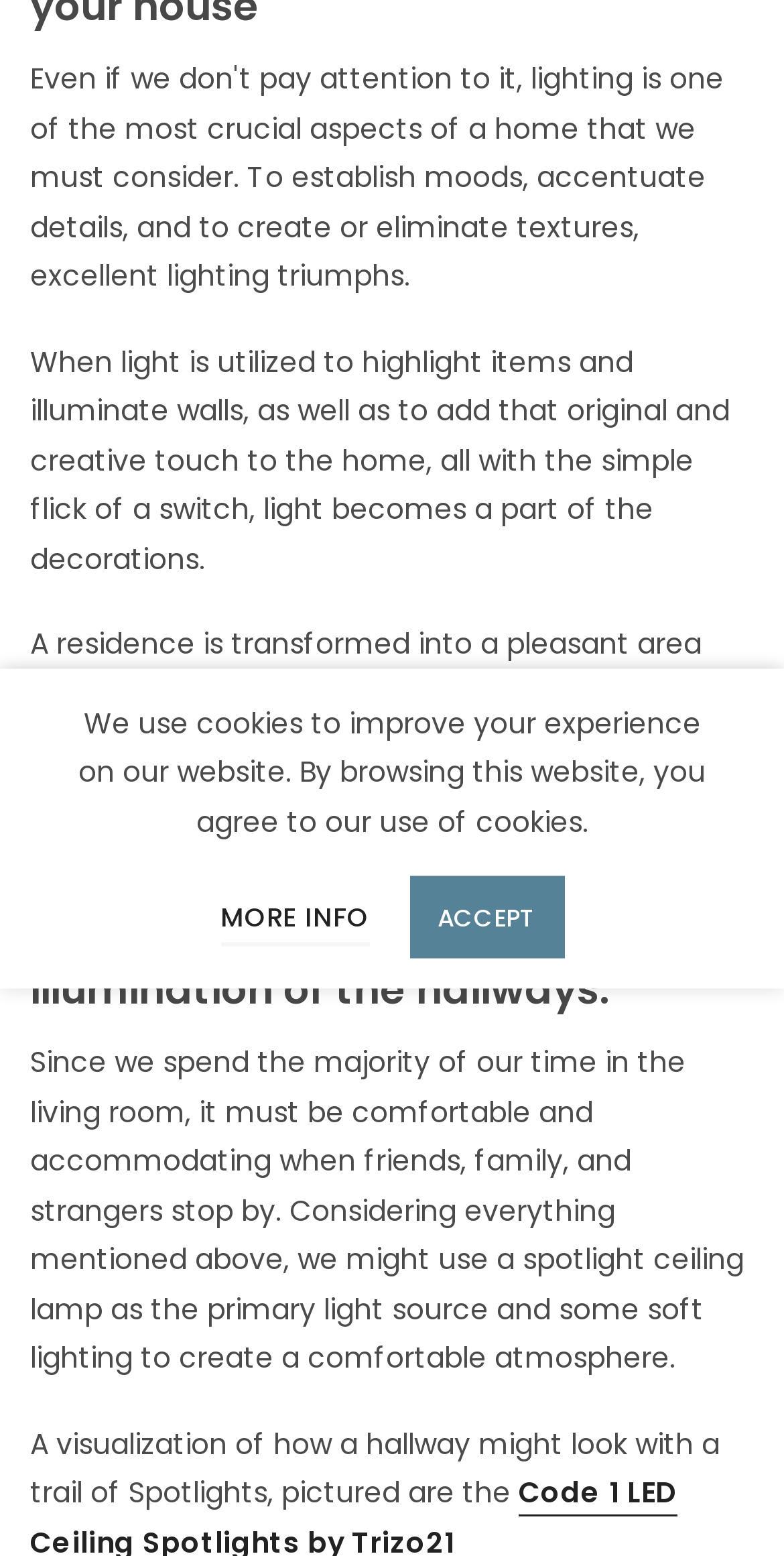Can you find the bounding box coordinates for the UI element given this description: "name="input_8" placeholder="Company Name""? Provide the coordinates as four float numbers between 0 and 1: [left, top, right, bottom].

None